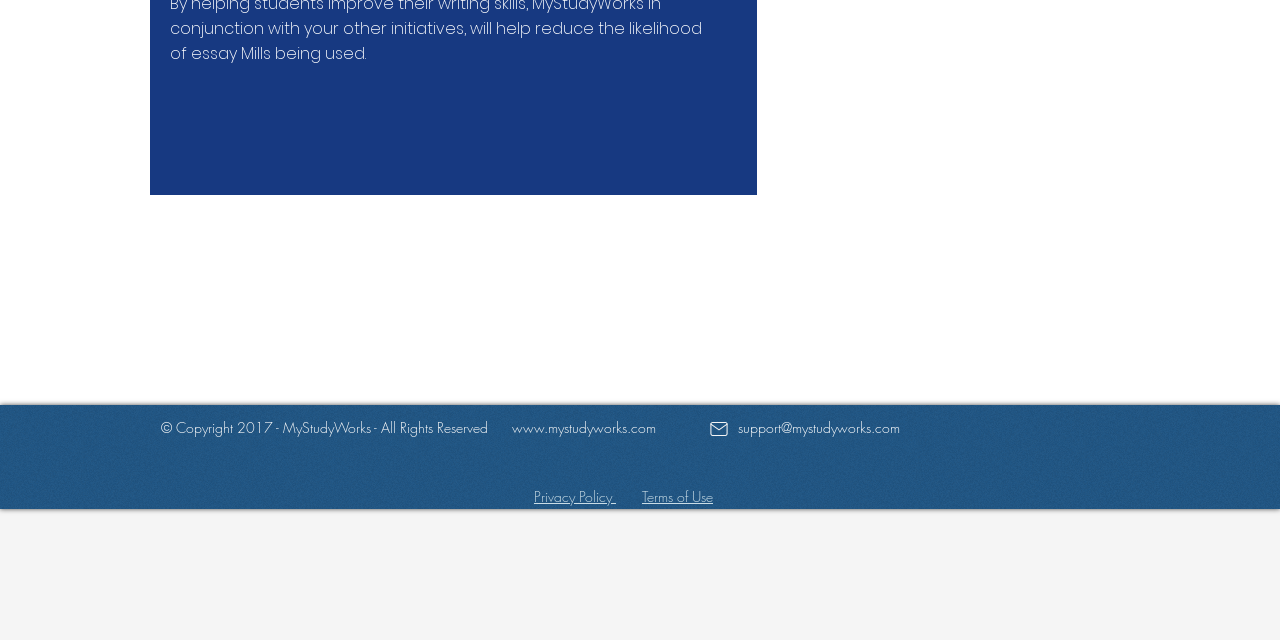Identify the bounding box coordinates for the UI element described as: "www.mystudyworks.com".

[0.4, 0.653, 0.512, 0.682]